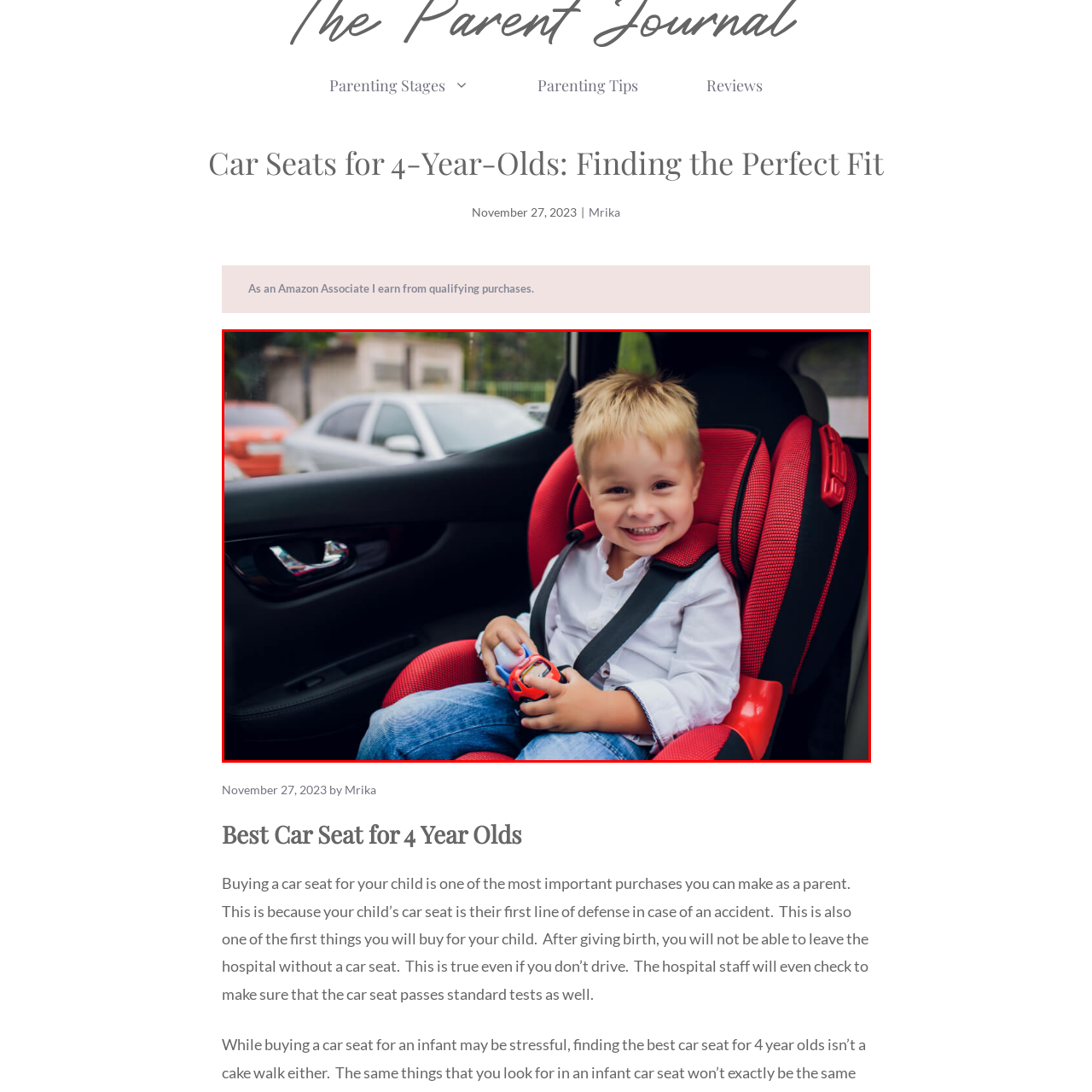Create a detailed description of the image enclosed by the red bounding box.

The image portrays a cheerful young boy securely seated in a bright red car seat designed for children. He has tousled blonde hair and a joyful smile, holding a small toy car in his right hand. Dressed in a white button-up shirt and blue jeans, the boy's comfortable attire highlights the casual and safe environment of a family car. The background reveals a glimpse of other vehicles parked, suggesting an everyday setting. This scene emphasizes the importance of child safety in vehicles, particularly in selecting the right car seat for young children, as mentioned in the accompanying article titled "Car Seats for 4-Year-Olds: Finding the Perfect Fit."